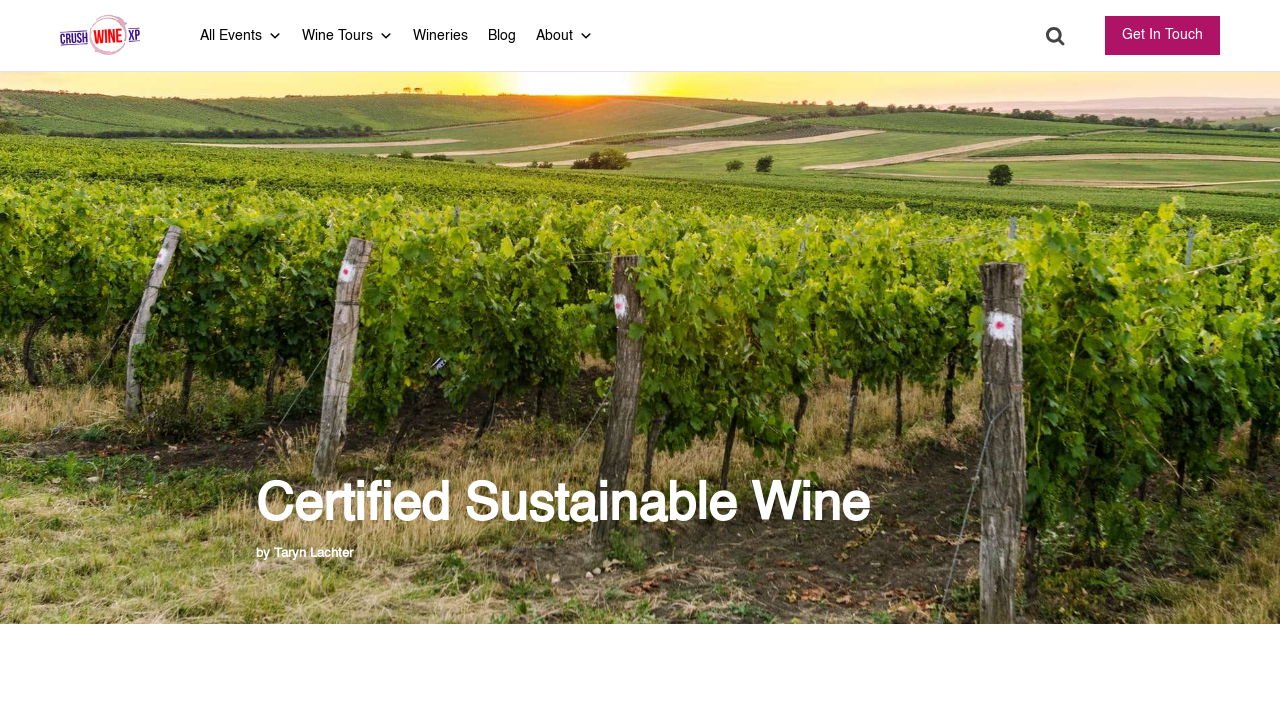What is the search button located at?
Please answer the question with as much detail and depth as you can.

I found the answer by looking at the link element with the text 'Search' which is located at the top right of the webpage, with a bounding box coordinate of [0.817, 0.037, 0.832, 0.063].